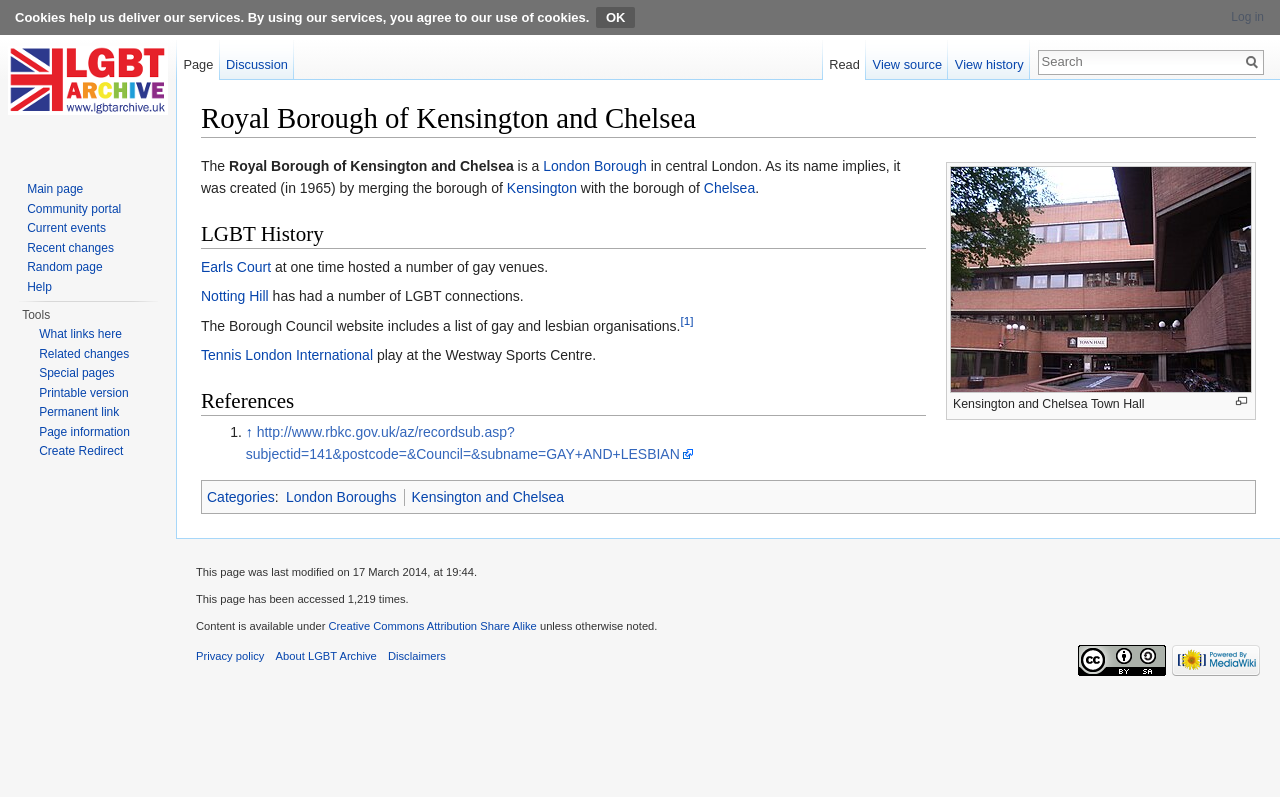What is the name of the sports centre where Tennis London International play?
From the screenshot, provide a brief answer in one word or phrase.

Westway Sports Centre